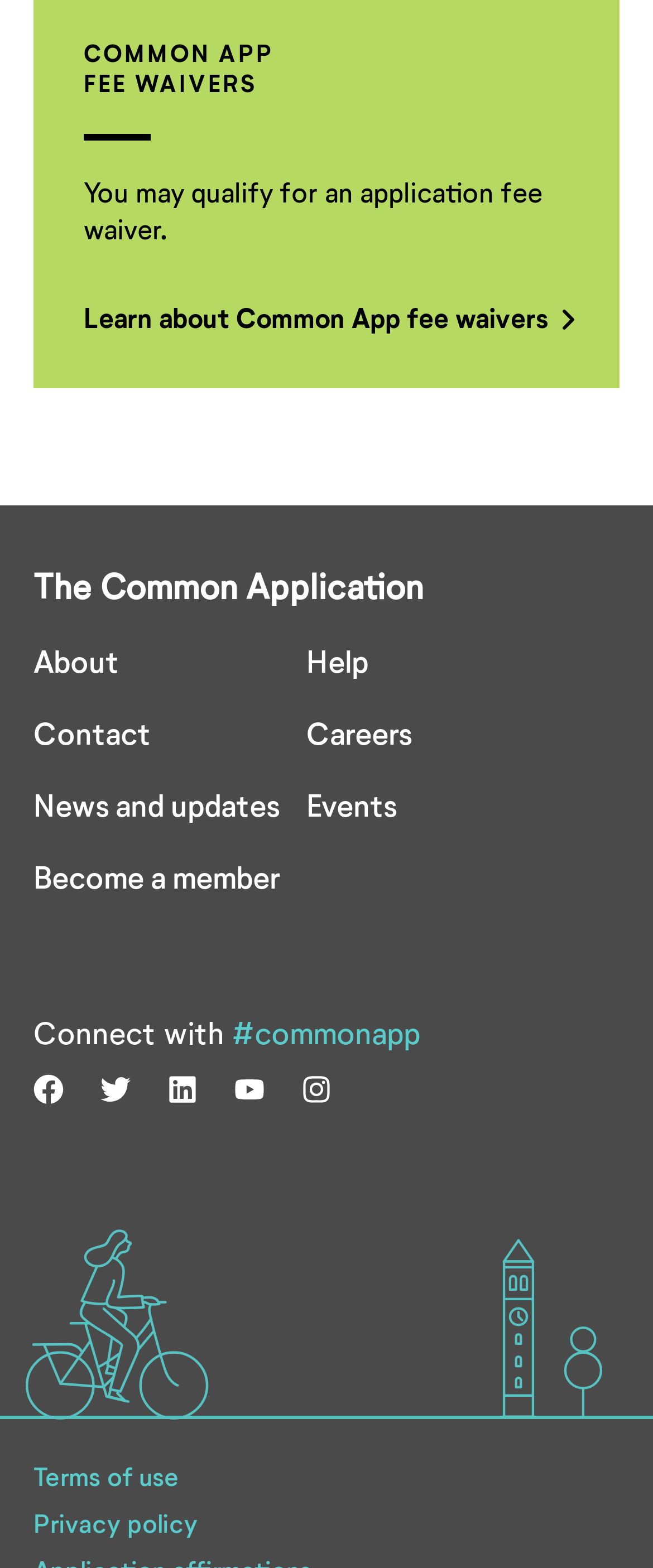Locate the bounding box coordinates of the element I should click to achieve the following instruction: "View News and updates".

[0.051, 0.502, 0.428, 0.526]